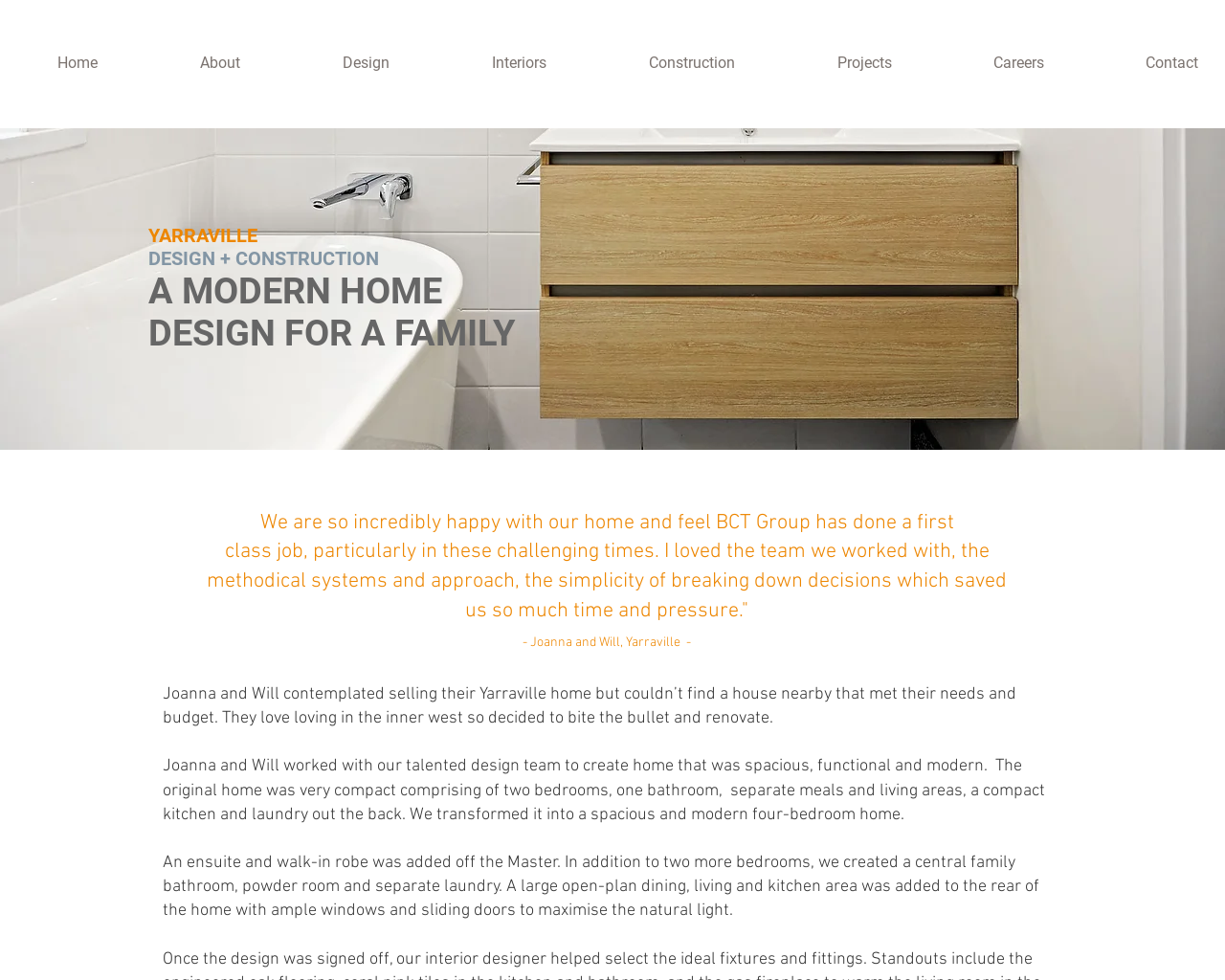How many bedrooms did the original home have?
We need a detailed and exhaustive answer to the question. Please elaborate.

According to the text, the original home was very compact and comprised of two bedrooms, one bathroom, separate meals and living areas, a compact kitchen, and laundry out the back.